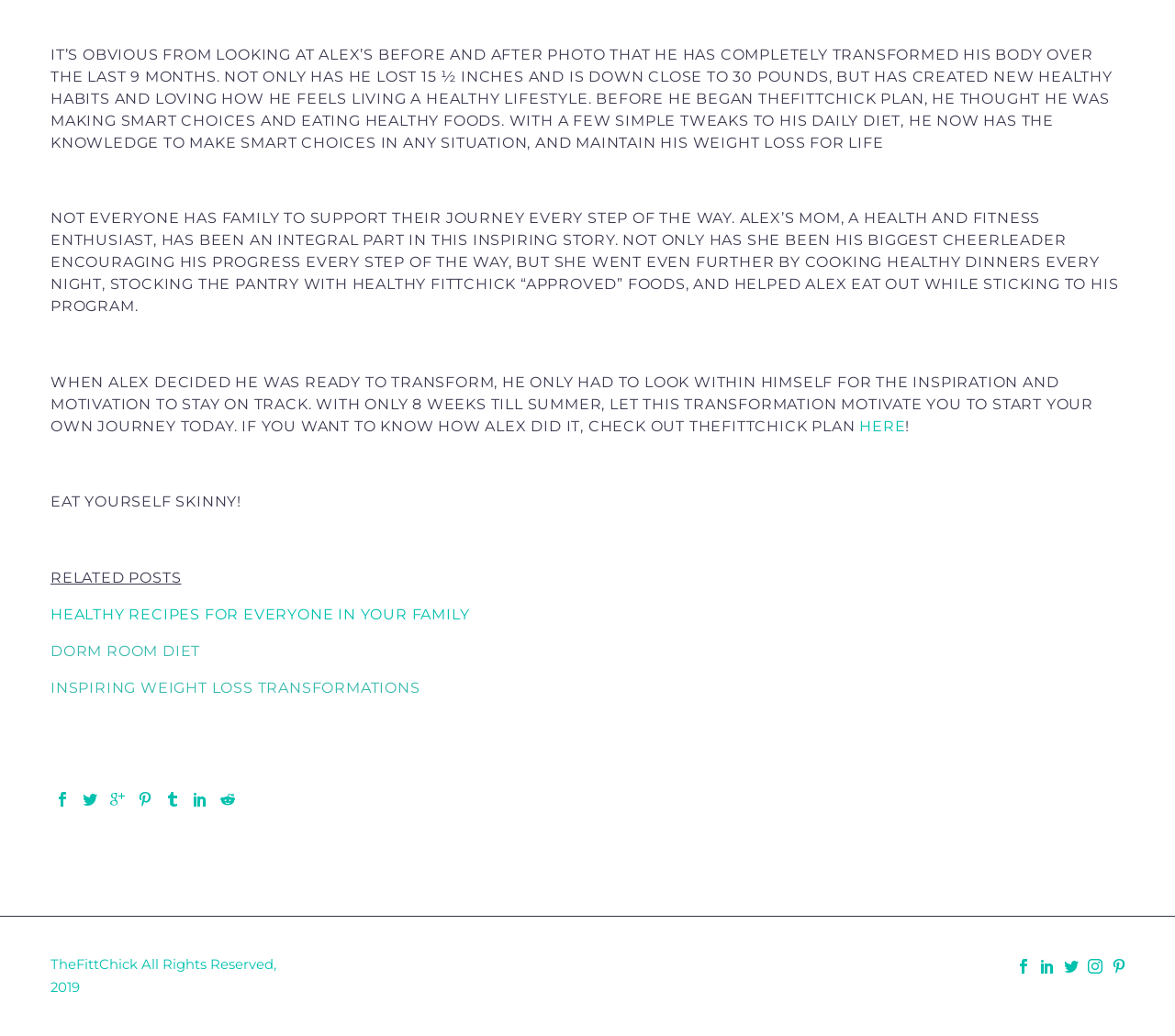How many inches did Alex lose?
Based on the visual, give a brief answer using one word or a short phrase.

15 ½ inches